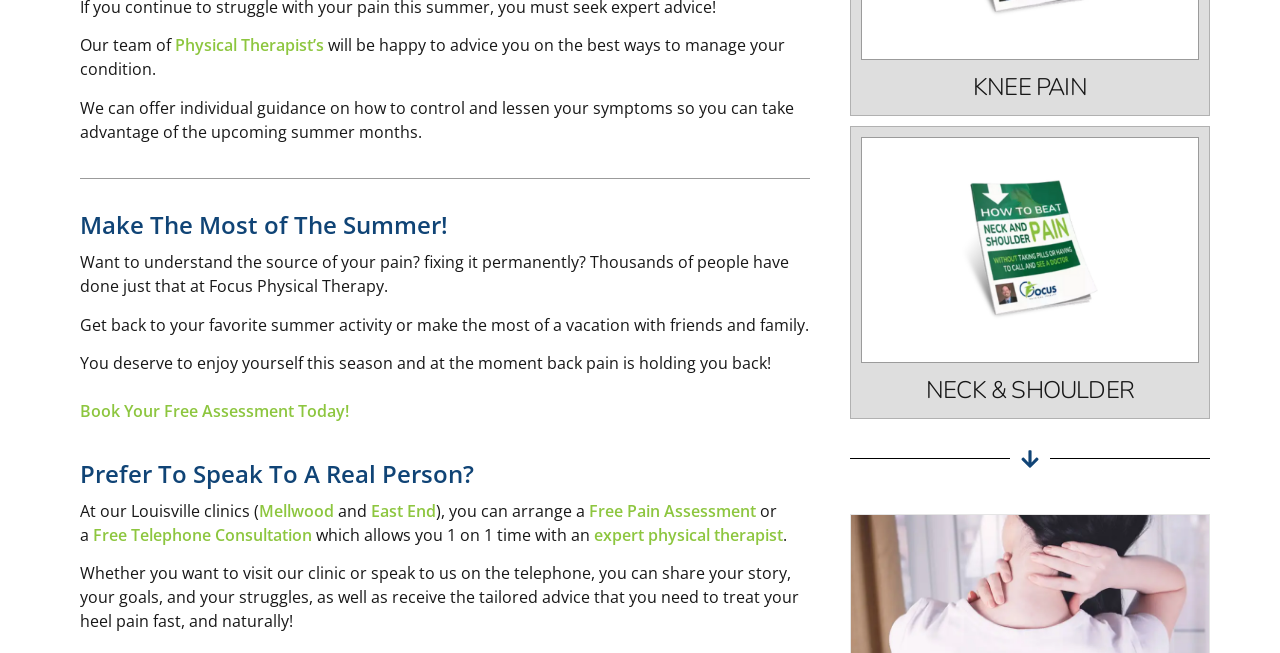What is the profession of the team mentioned?
Please analyze the image and answer the question with as much detail as possible.

The profession of the team mentioned is Physical Therapist, which is inferred from the text 'Our team of Physical Therapist’s'.